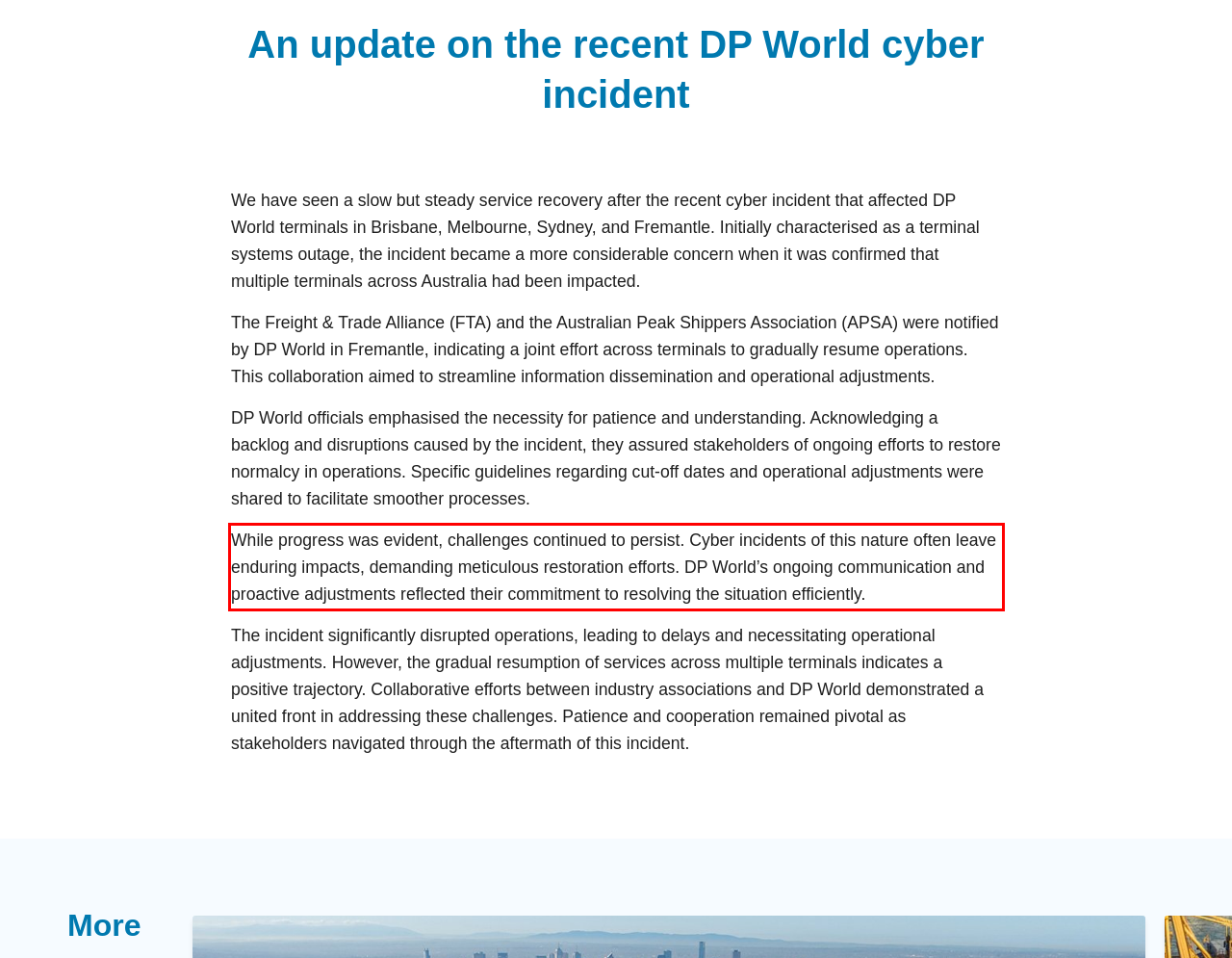From the screenshot of the webpage, locate the red bounding box and extract the text contained within that area.

While progress was evident, challenges continued to persist. Cyber incidents of this nature often leave enduring impacts, demanding meticulous restoration efforts. DP World’s ongoing communication and proactive adjustments reflected their commitment to resolving the situation efficiently.